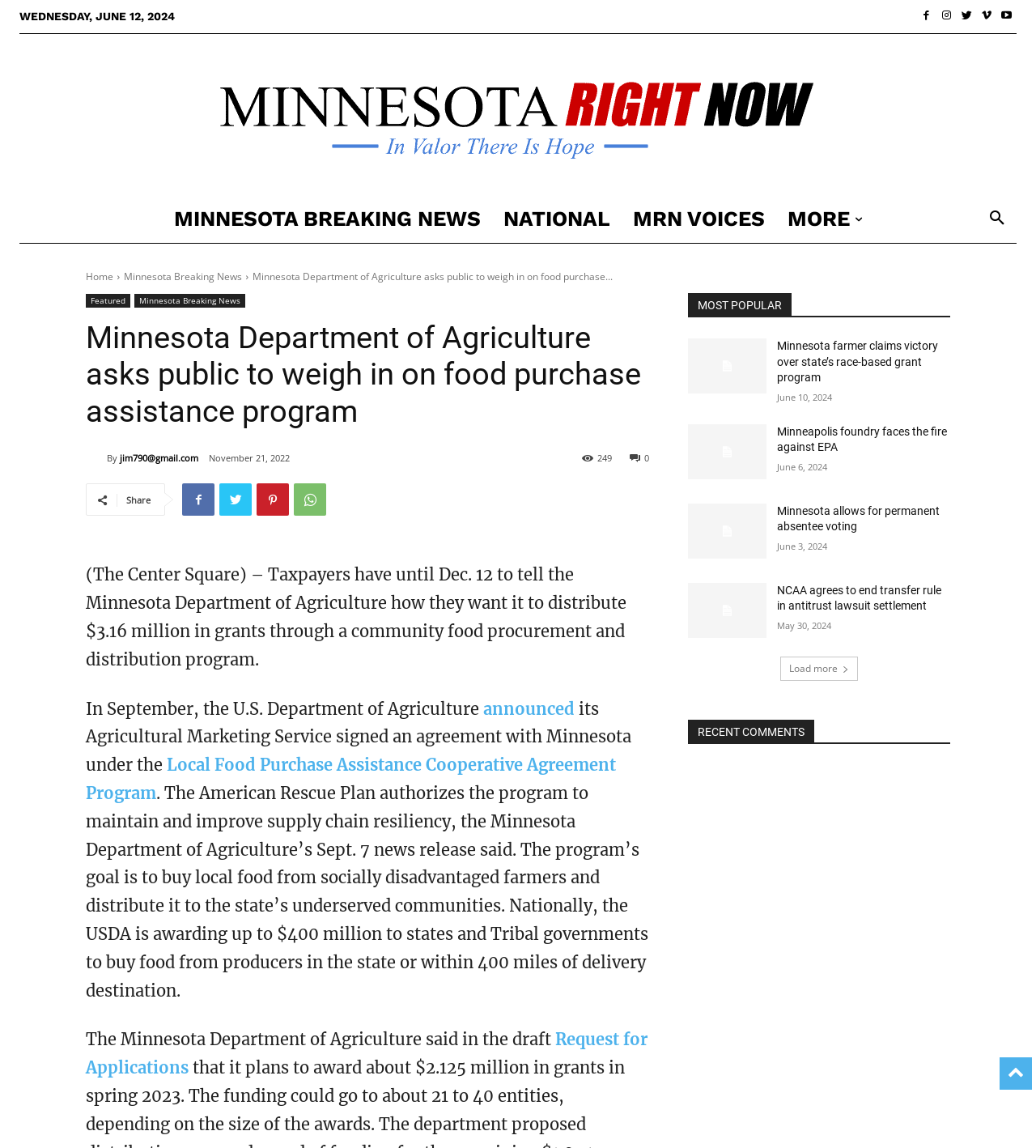Find the bounding box coordinates for the area that should be clicked to accomplish the instruction: "Load more articles".

[0.753, 0.572, 0.828, 0.593]